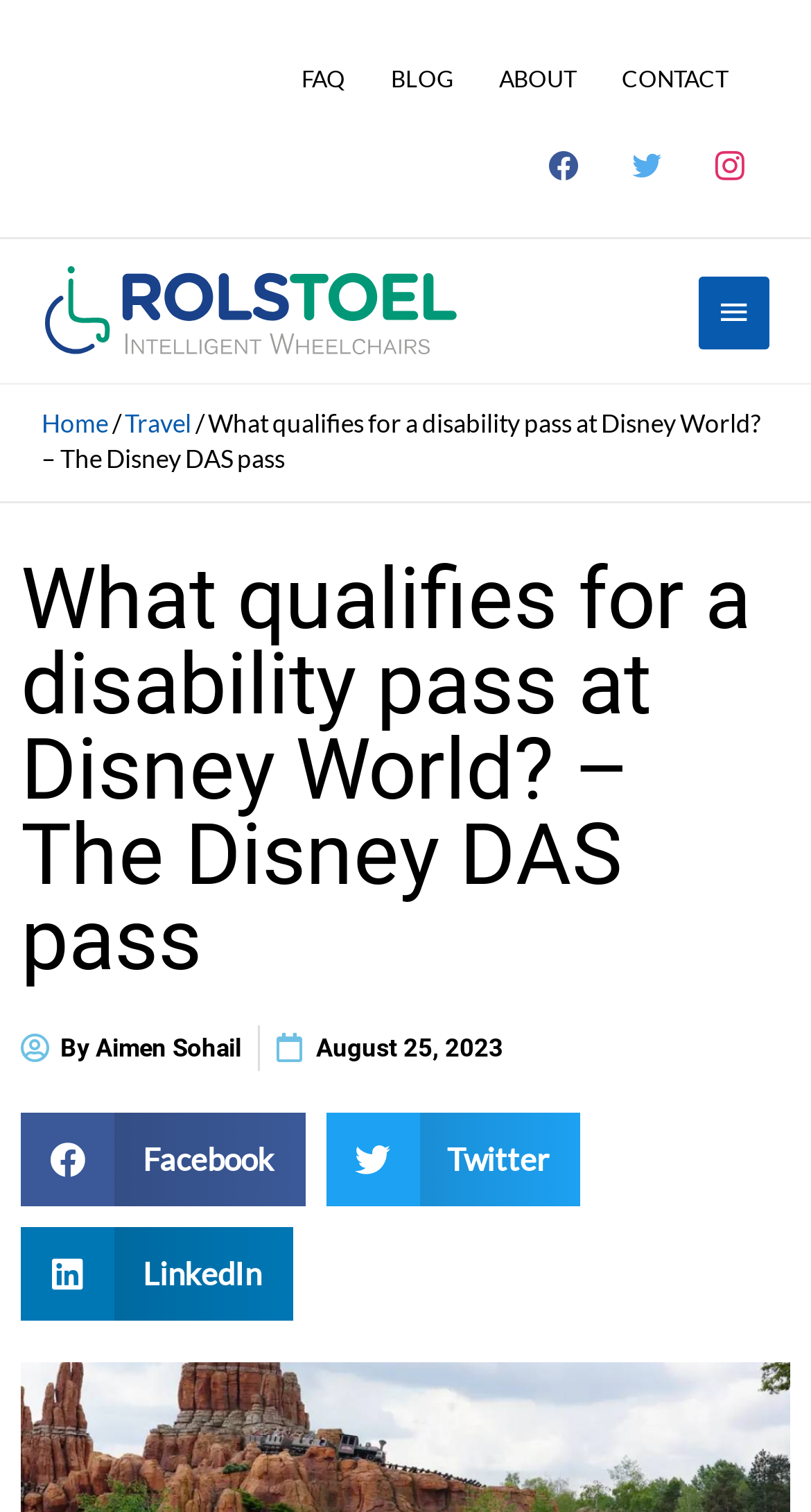Determine the bounding box coordinates of the clickable element necessary to fulfill the instruction: "Share on Facebook". Provide the coordinates as four float numbers within the 0 to 1 range, i.e., [left, top, right, bottom].

[0.026, 0.737, 0.376, 0.798]